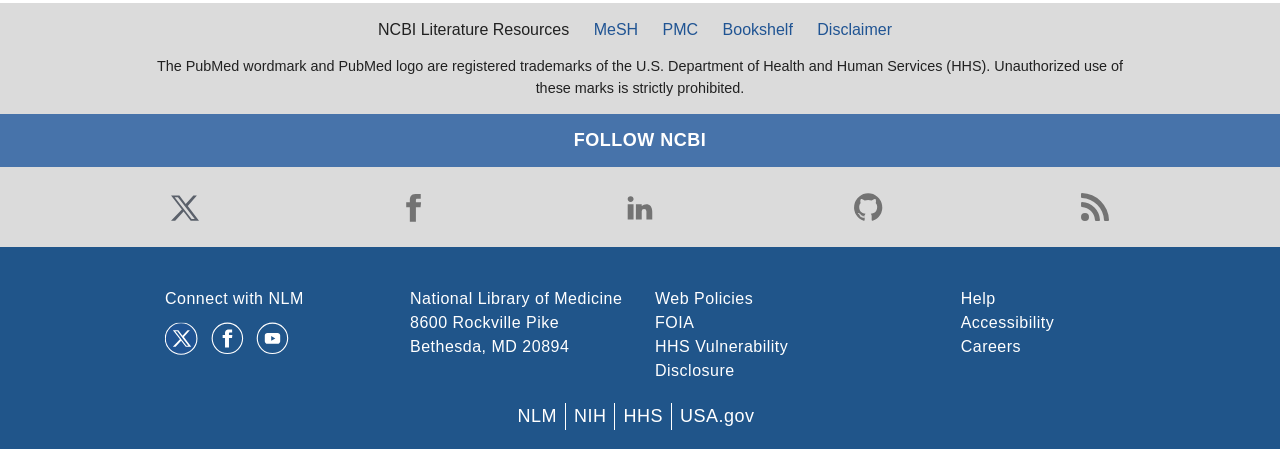Point out the bounding box coordinates of the section to click in order to follow this instruction: "Get help from NLM".

[0.751, 0.647, 0.778, 0.685]